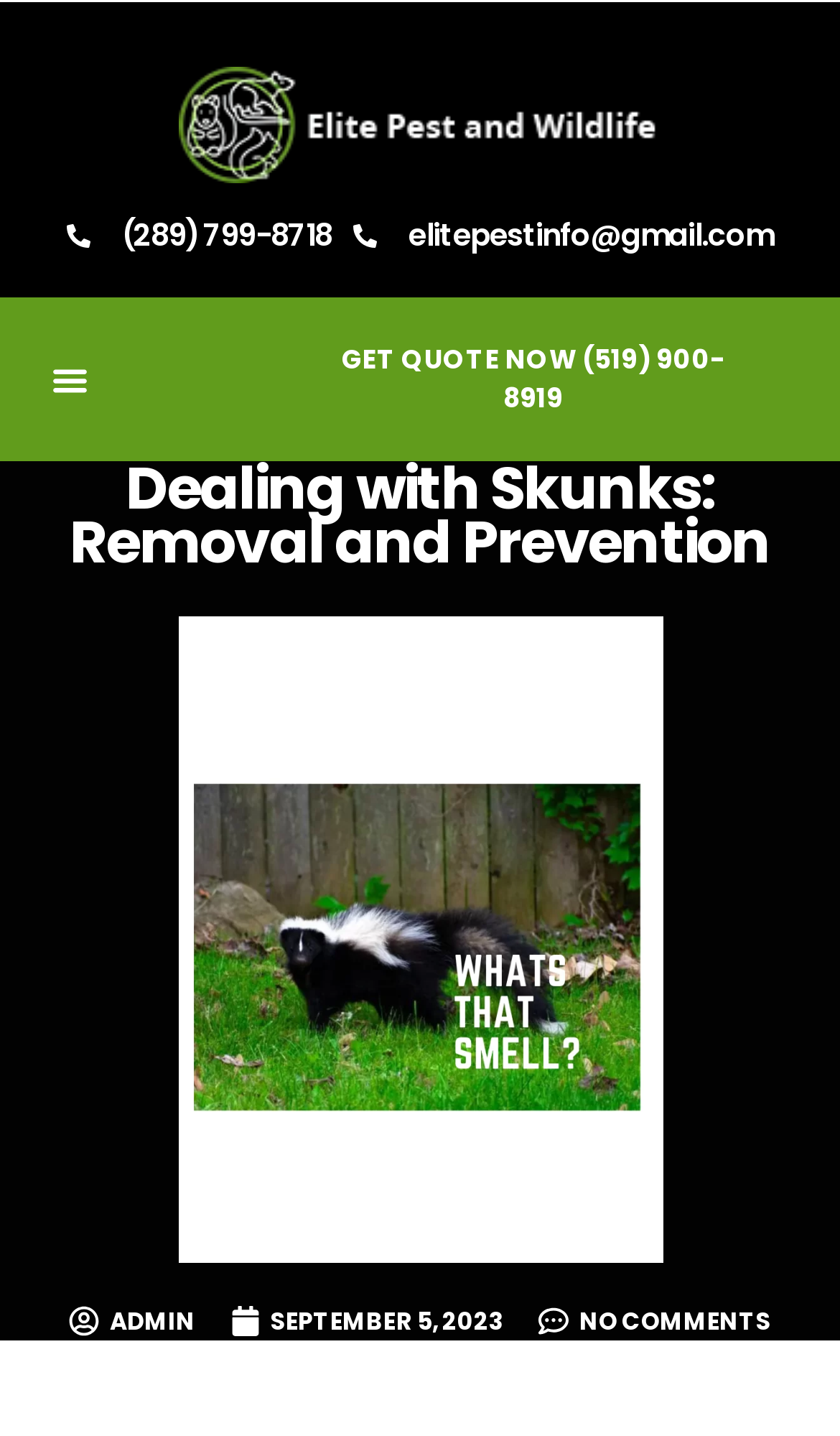Extract the bounding box coordinates for the UI element described by the text: "GET QUOTE NOW (519) 900-8919". The coordinates should be in the form of [left, top, right, bottom] with values between 0 and 1.

[0.321, 0.207, 0.949, 0.321]